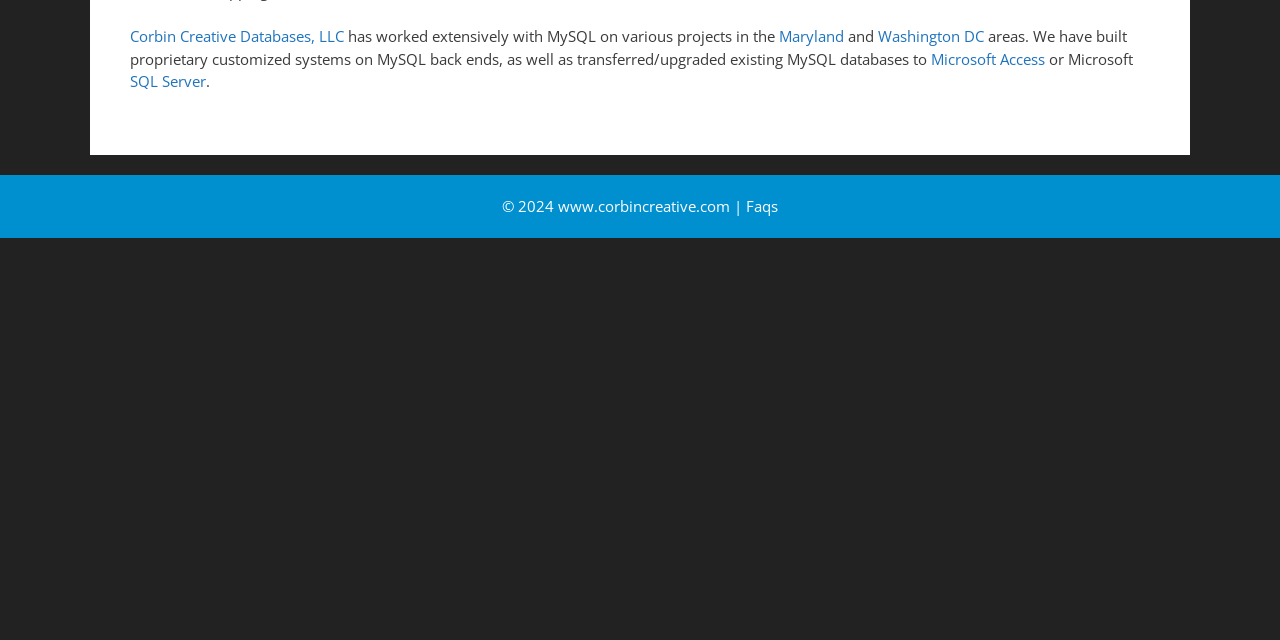Based on the element description Corbin Creative Databases, LLC, identify the bounding box of the UI element in the given webpage screenshot. The coordinates should be in the format (top-left x, top-left y, bottom-right x, bottom-right y) and must be between 0 and 1.

[0.102, 0.041, 0.269, 0.072]